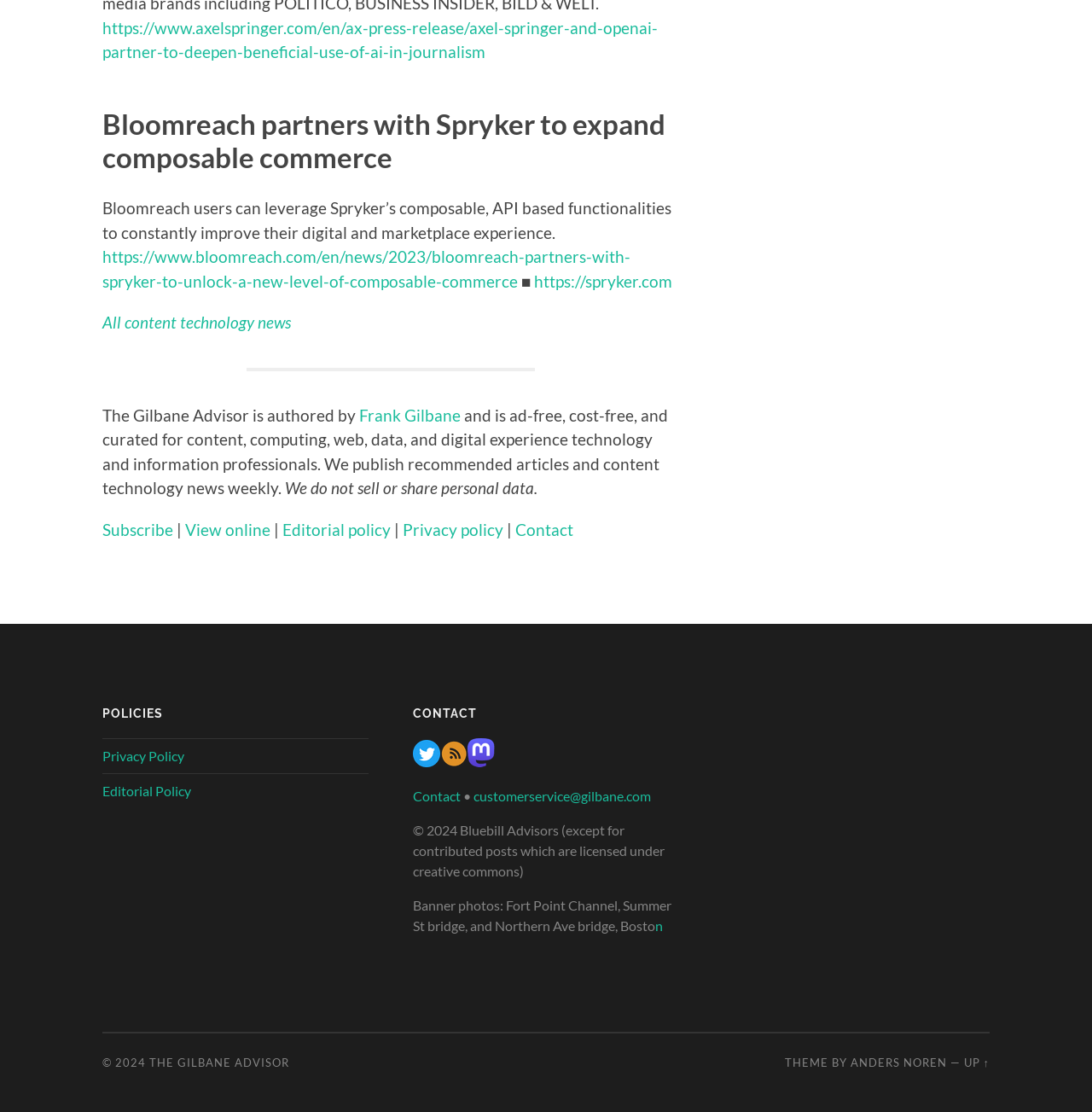Locate the bounding box coordinates of the element I should click to achieve the following instruction: "Contact the Gilbane Advisor".

[0.472, 0.467, 0.525, 0.485]